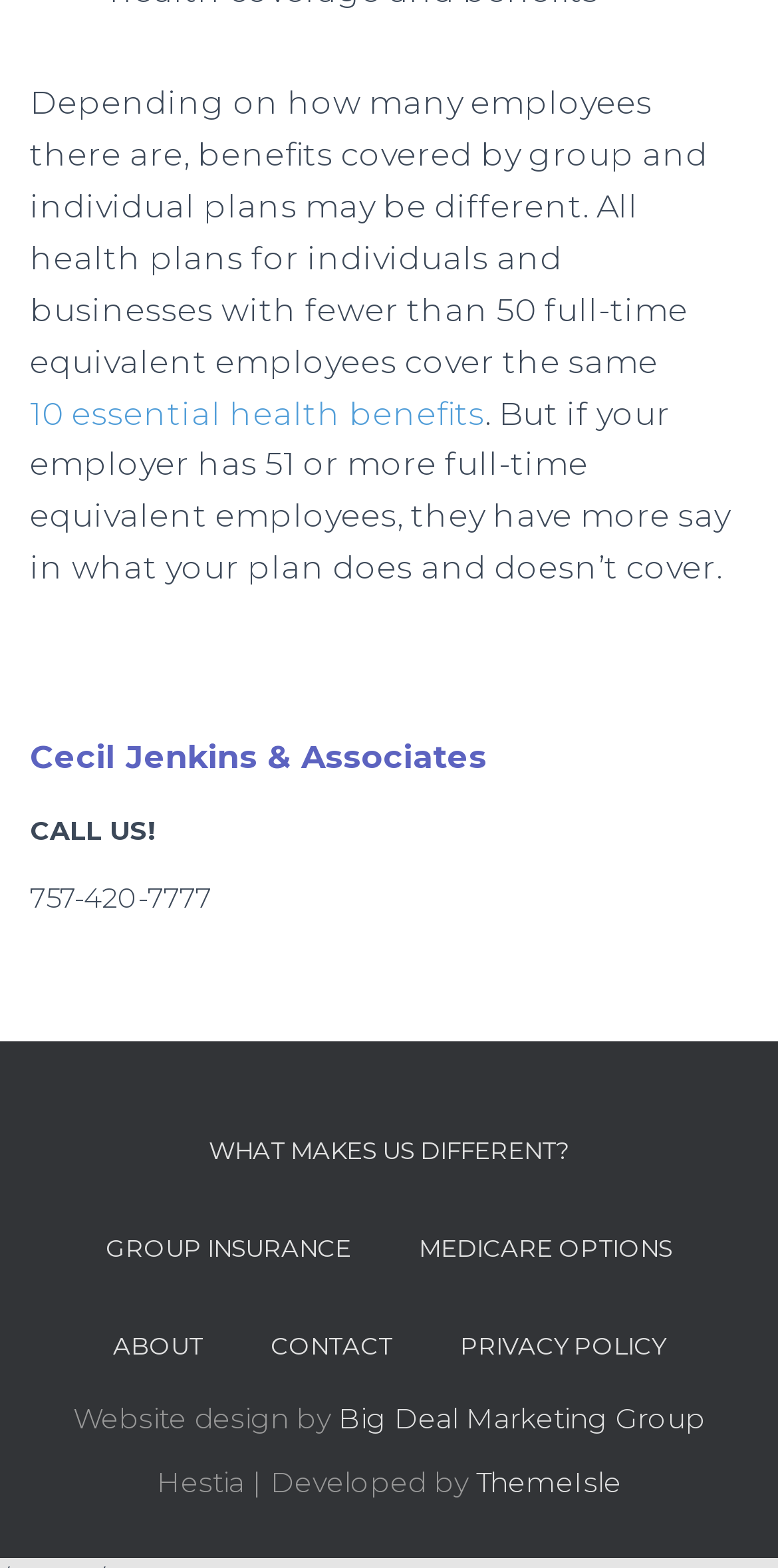Please locate the UI element described by "Group Insurance" and provide its bounding box coordinates.

[0.097, 0.765, 0.49, 0.827]